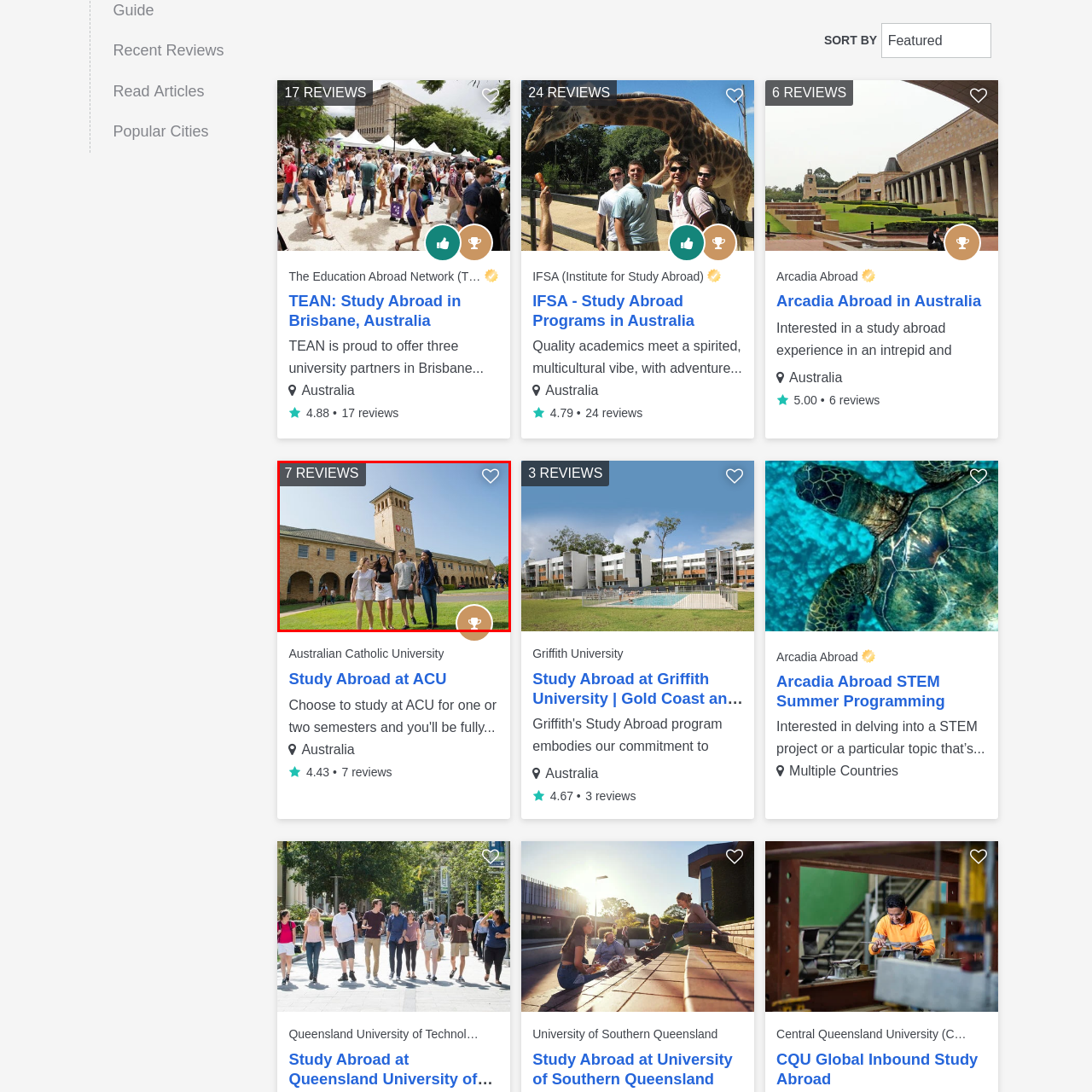Identify the subject within the red bounding box and respond to the following question in a single word or phrase:
What is displayed in the corner of the image?

A banner stating '7 REVIEWS'